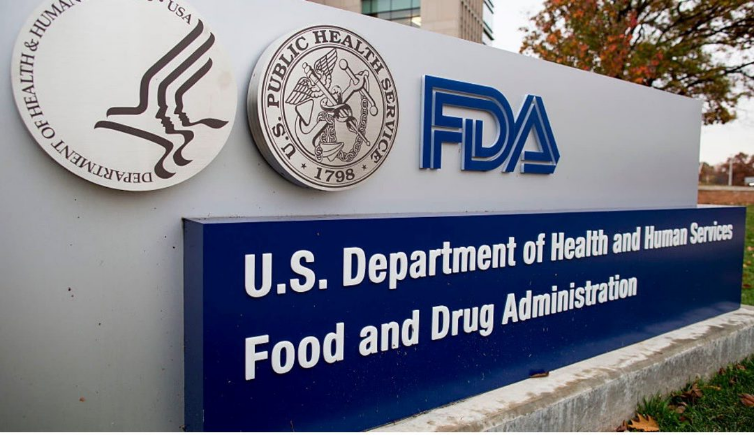Explain the image thoroughly, highlighting all key elements.

The image captures the official signage of the U.S. Food and Drug Administration (FDA), prominently displaying the organization's name "FDA" in bold blue letters against a white background. Above the FDA designation, there are emblematic seals representing the U.S. Department of Health and Human Services and the U.S. Public Health Service, illustrating the agency's affiliation with governmental health services. The full inscription on the sign reads "U.S. Department of Health and Human Services" followed by "Food and Drug Administration," emphasizing its critical role in overseeing public health and safety standards. The background reveals a glimpse of the surrounding environment, featuring trees with fall foliage, suggesting an outdoor setting that signifies the FDA's main office premises. This image aligns with ongoing discussions about the FDA's new "Super Office" aimed at enhancing efficiency in regulatory submissions for cell and gene therapies.